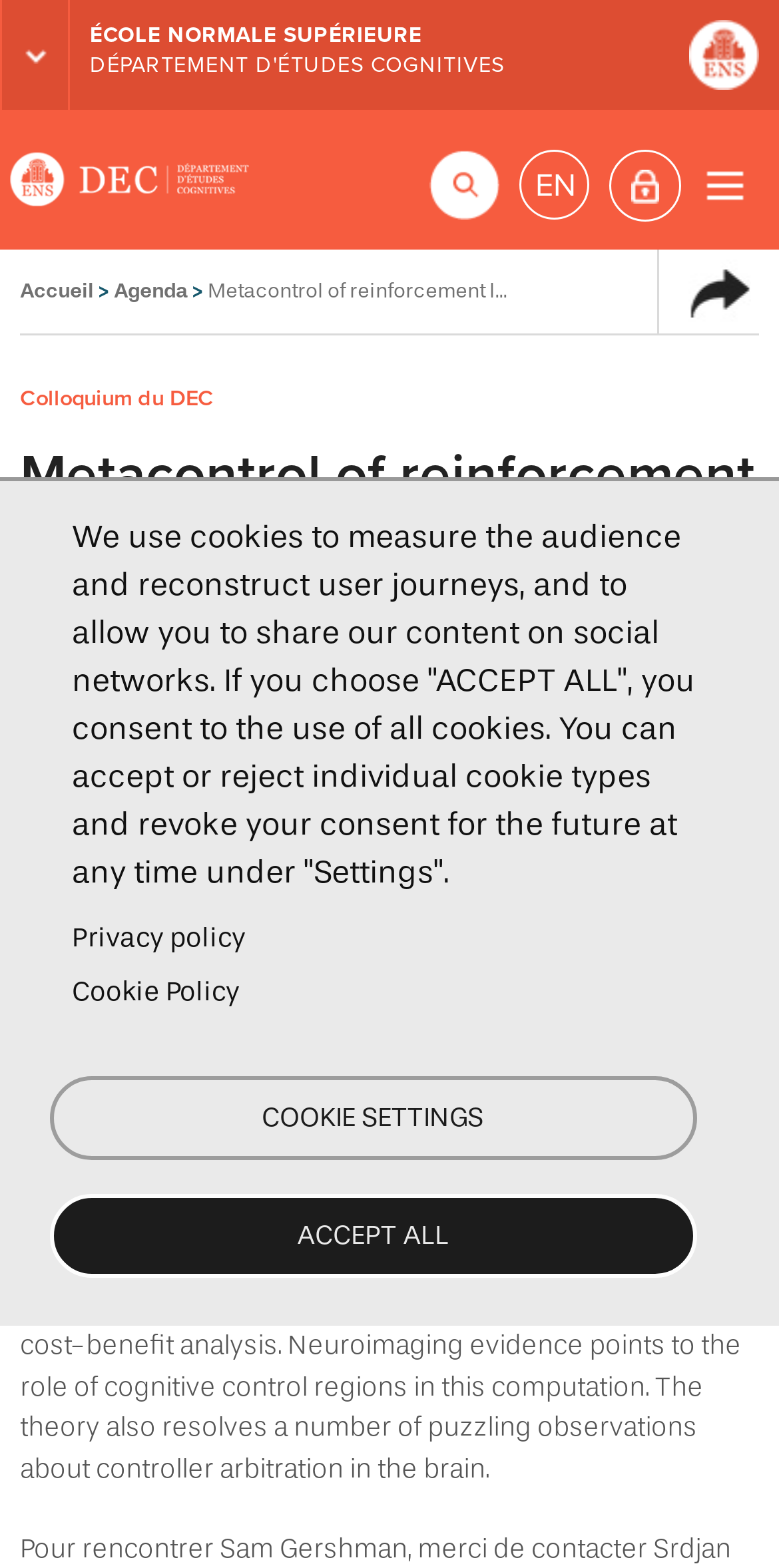Predict the bounding box of the UI element based on the description: "Intranet". The coordinates should be four float numbers between 0 and 1, formatted as [left, top, right, bottom].

[0.782, 0.096, 0.874, 0.141]